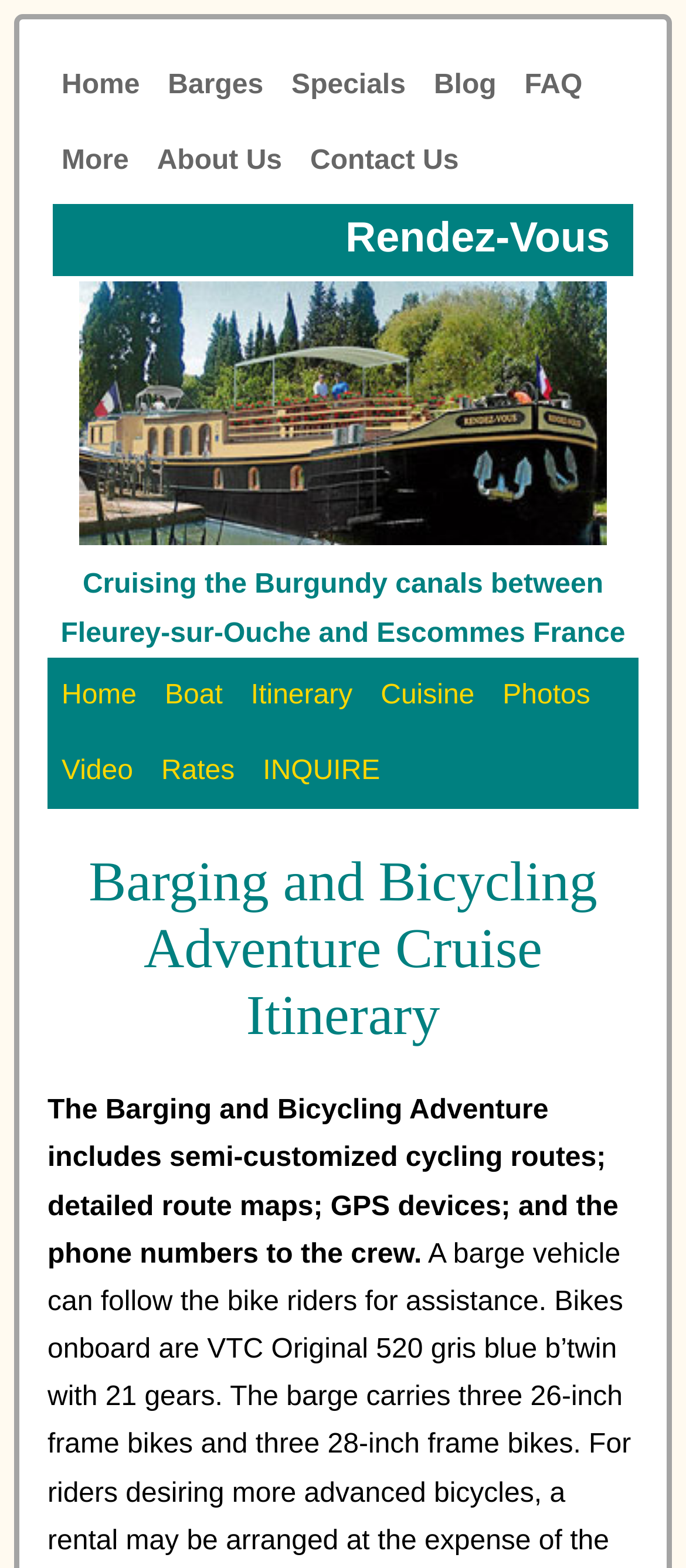Can you find and generate the webpage's heading?

Barging and Bicycling Adventure Cruise Itinerary